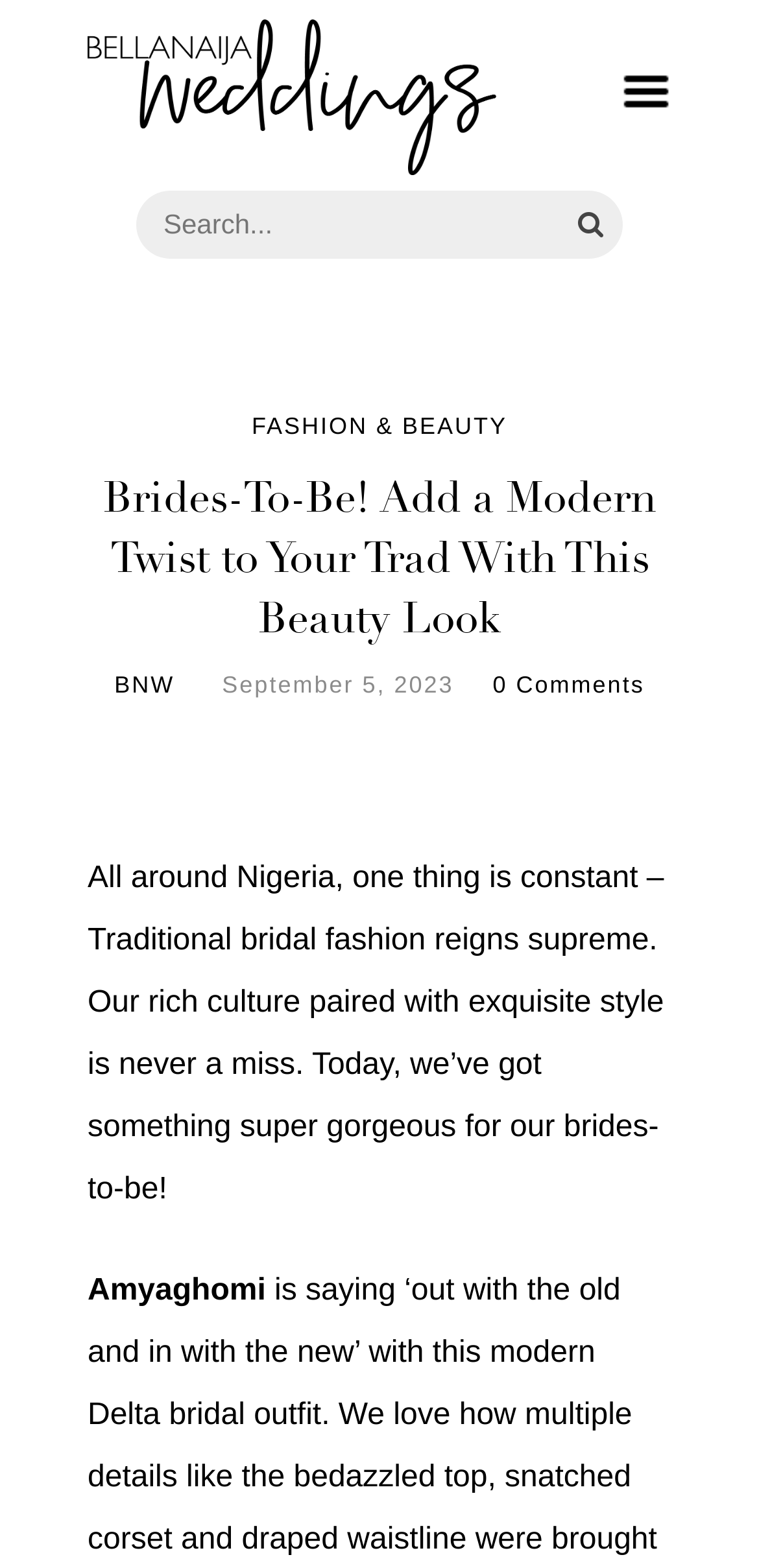Look at the image and give a detailed response to the following question: What is the name of the website?

I determined the name of the website by looking at the heading element with the text 'BellaNaija Weddings' which is located at the top of the webpage.